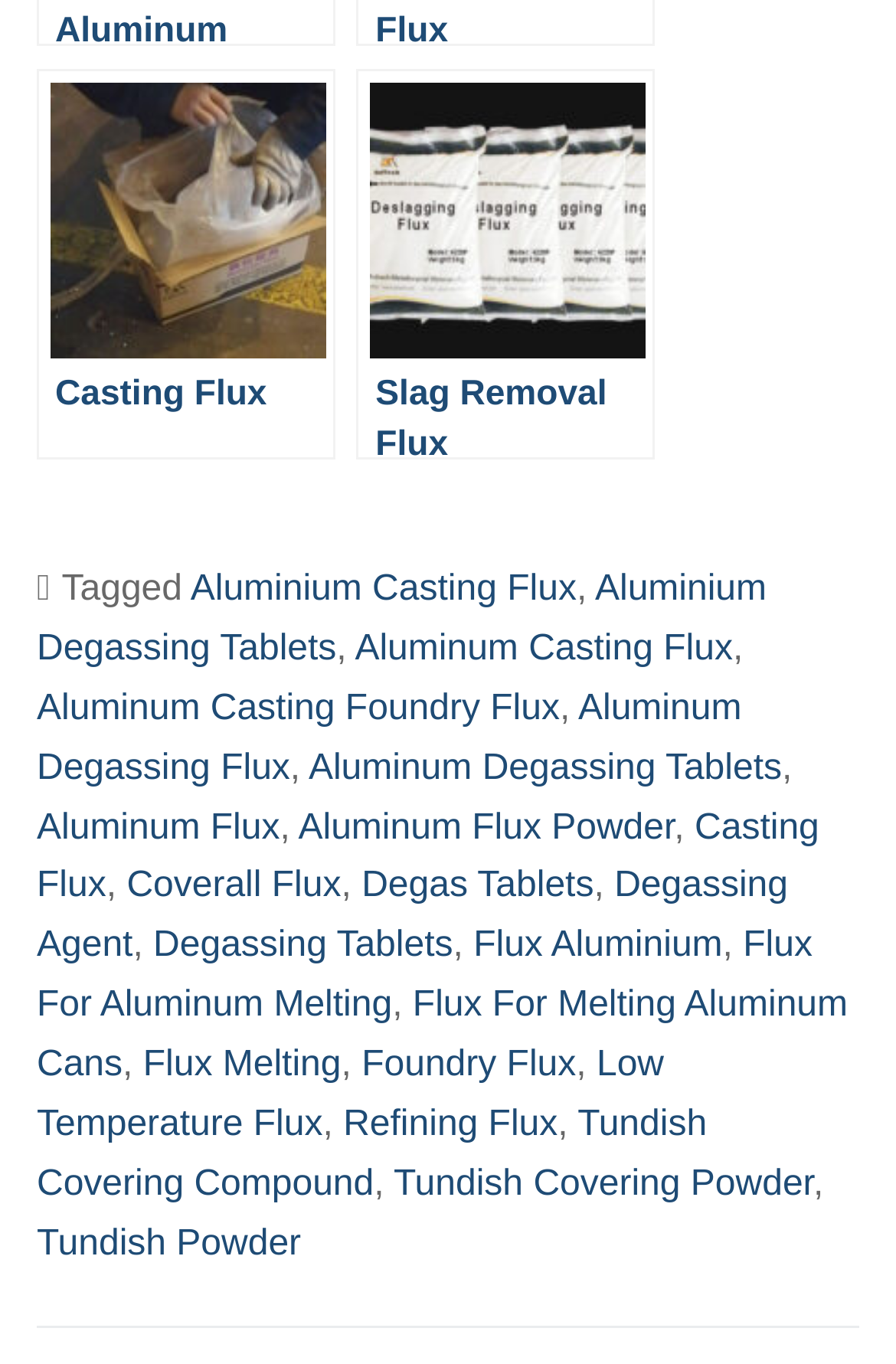Please find the bounding box for the UI element described by: "Flux For Aluminum Melting".

[0.041, 0.679, 0.907, 0.752]